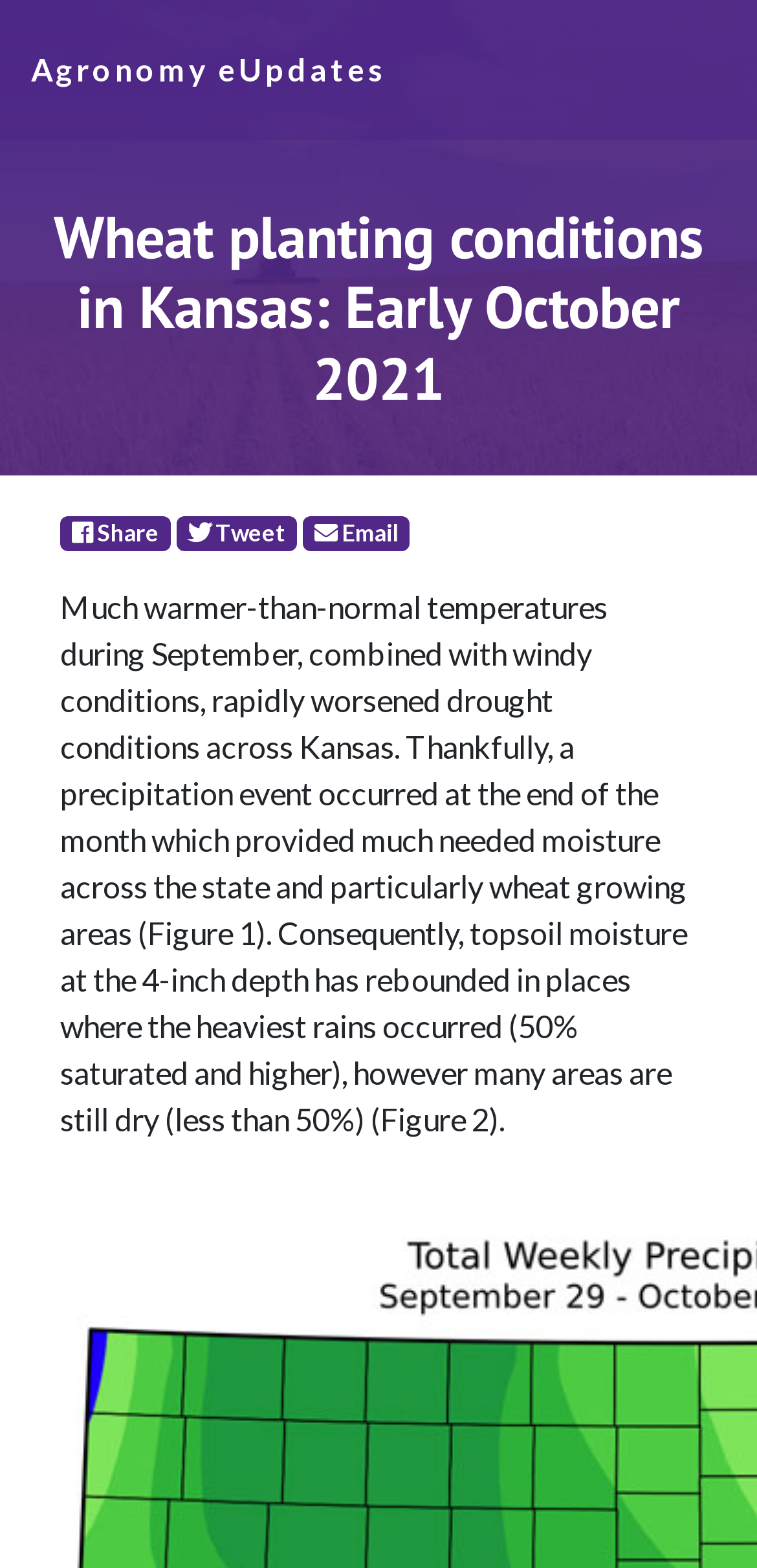How many social media platforms are available for sharing?
Please interpret the details in the image and answer the question thoroughly.

I counted the number of social media links available for sharing, which are Facebook, Twitter, and E-Mail, hence the answer is 3.